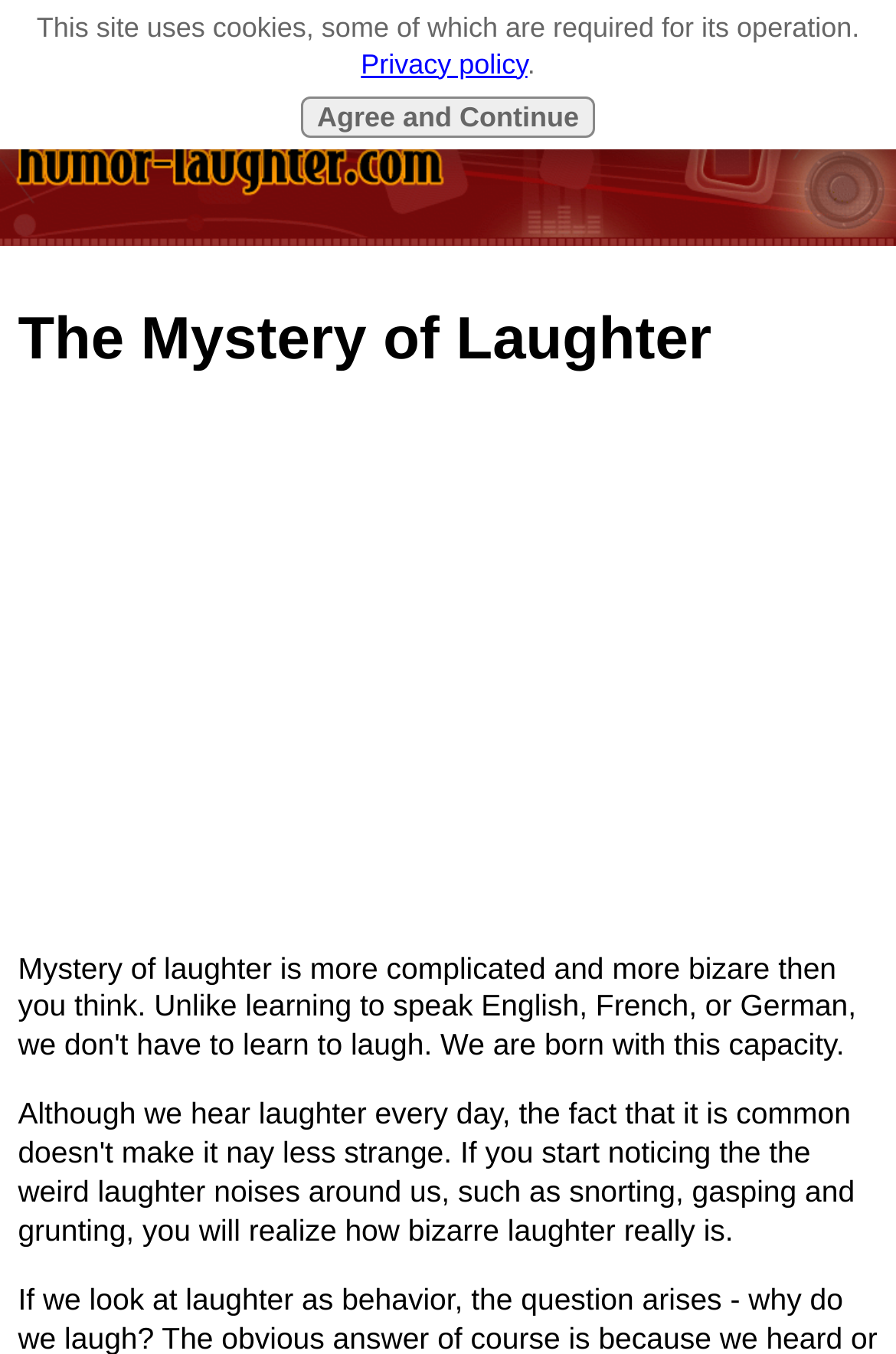Detail the features and information presented on the webpage.

The webpage is about the mystery of laughter, with a focus on understanding how the brain works and how to repair damage. At the top of the page, there are two buttons, "Full Site" and "Navigation", positioned side by side, taking up about half of the page's width each. Below these buttons, there is a heading that reads "The Mystery of Laughter", which spans the entire width of the page. 

To the right of the heading, there is an iframe containing an advertisement. Below the heading, there is a static text that informs users about the site's use of cookies, which is required for its operation. This text is positioned near the top of the page, taking up about 90% of the page's width. 

Adjacent to the static text, there is a link to the "Privacy policy" page. Below the static text, there is a button labeled "Agree and Continue", which is centered on the page.